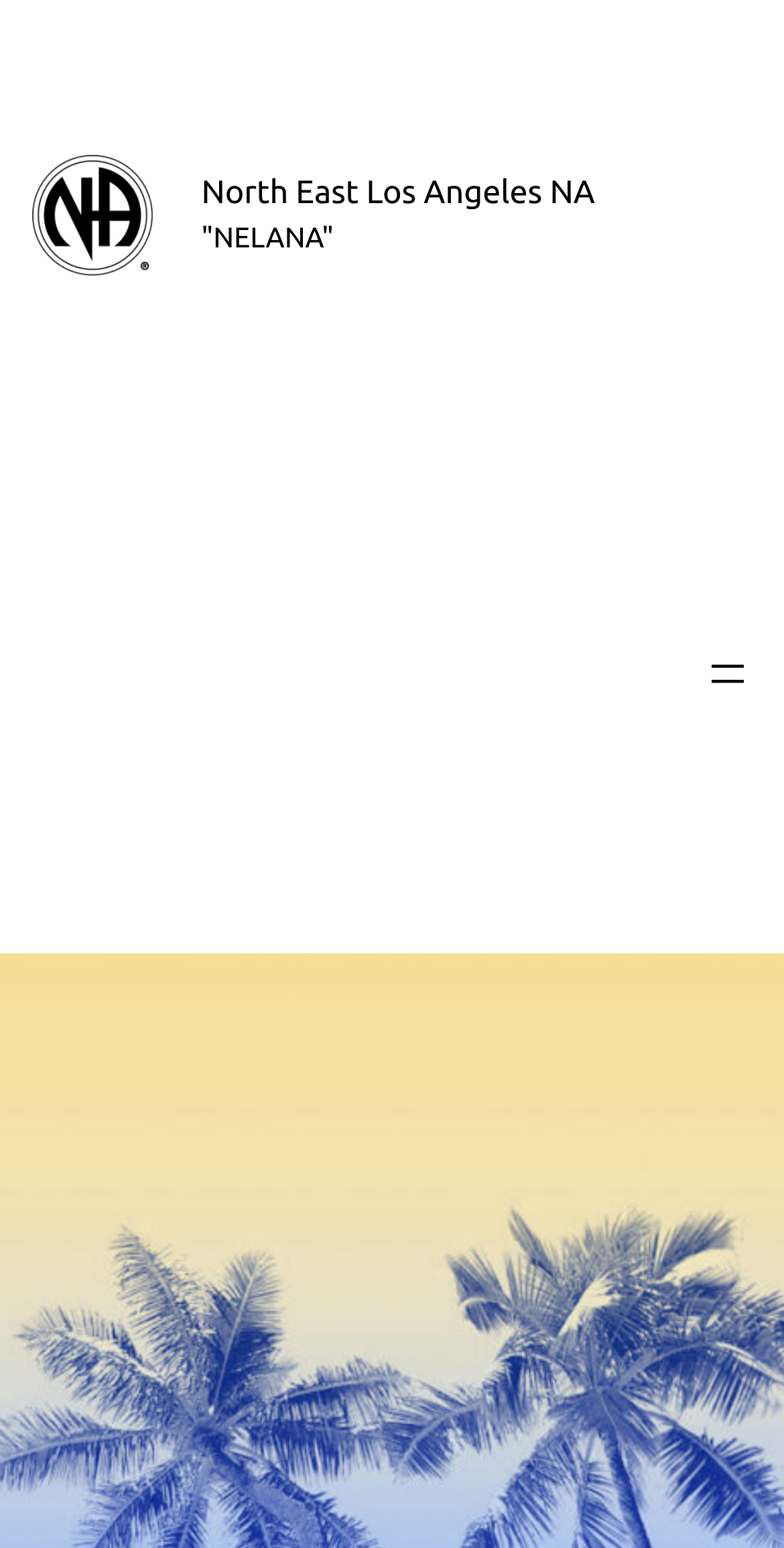Explain in detail what you observe on this webpage.

The webpage is about North East Los Angeles NA, also referred to as "NELANA". At the top left, there is a link and an image with the same name "North East Los Angeles NA", which are positioned closely together. Below this, there is a heading with the same name, "North East Los Angeles NA", which spans across the top of the page. To the right of the heading, there is a static text element displaying the acronym "NELANA". 

On the top right, there is a navigation section labeled "Header navigation", which contains a button to "Open menu" that triggers a dialog popup.